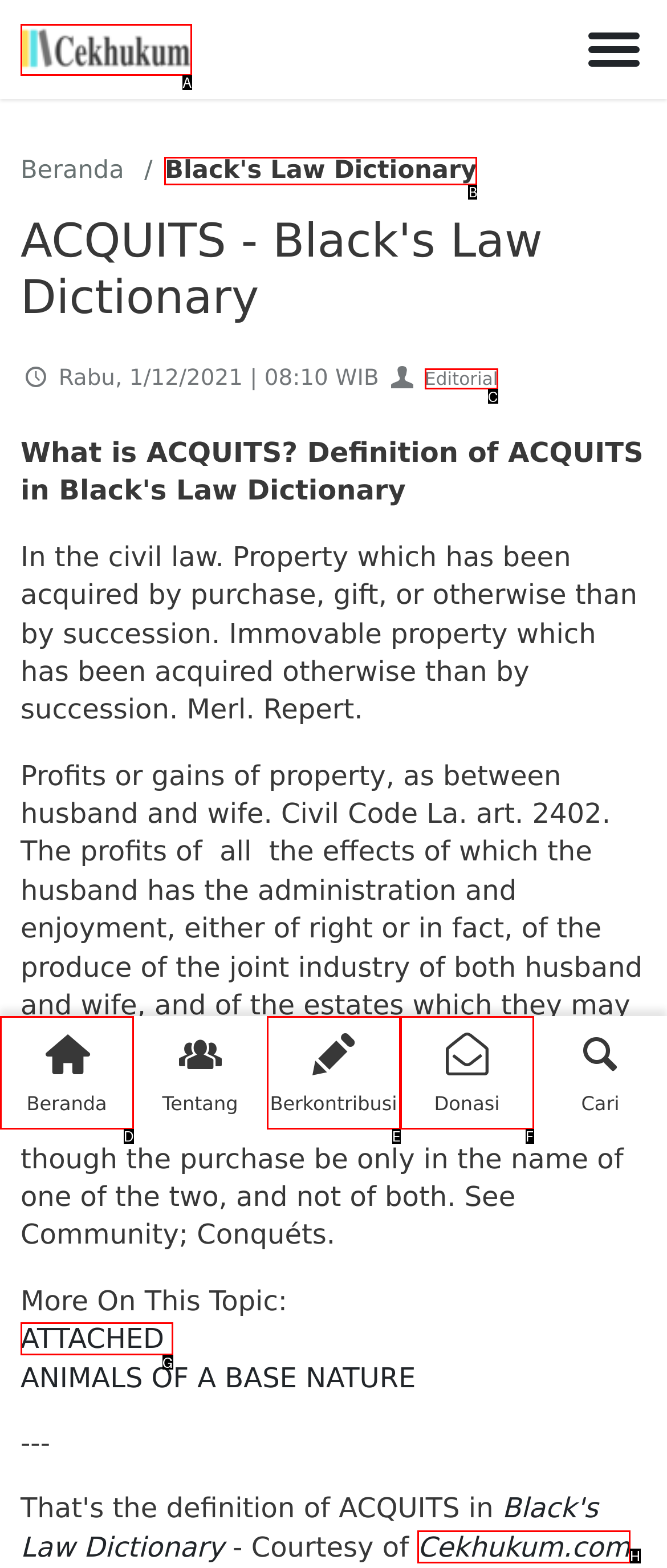Choose the HTML element that needs to be clicked for the given task: Click on Virat Kohli becomes first Indian with 12,000 T20 runs Respond by giving the letter of the chosen option.

None